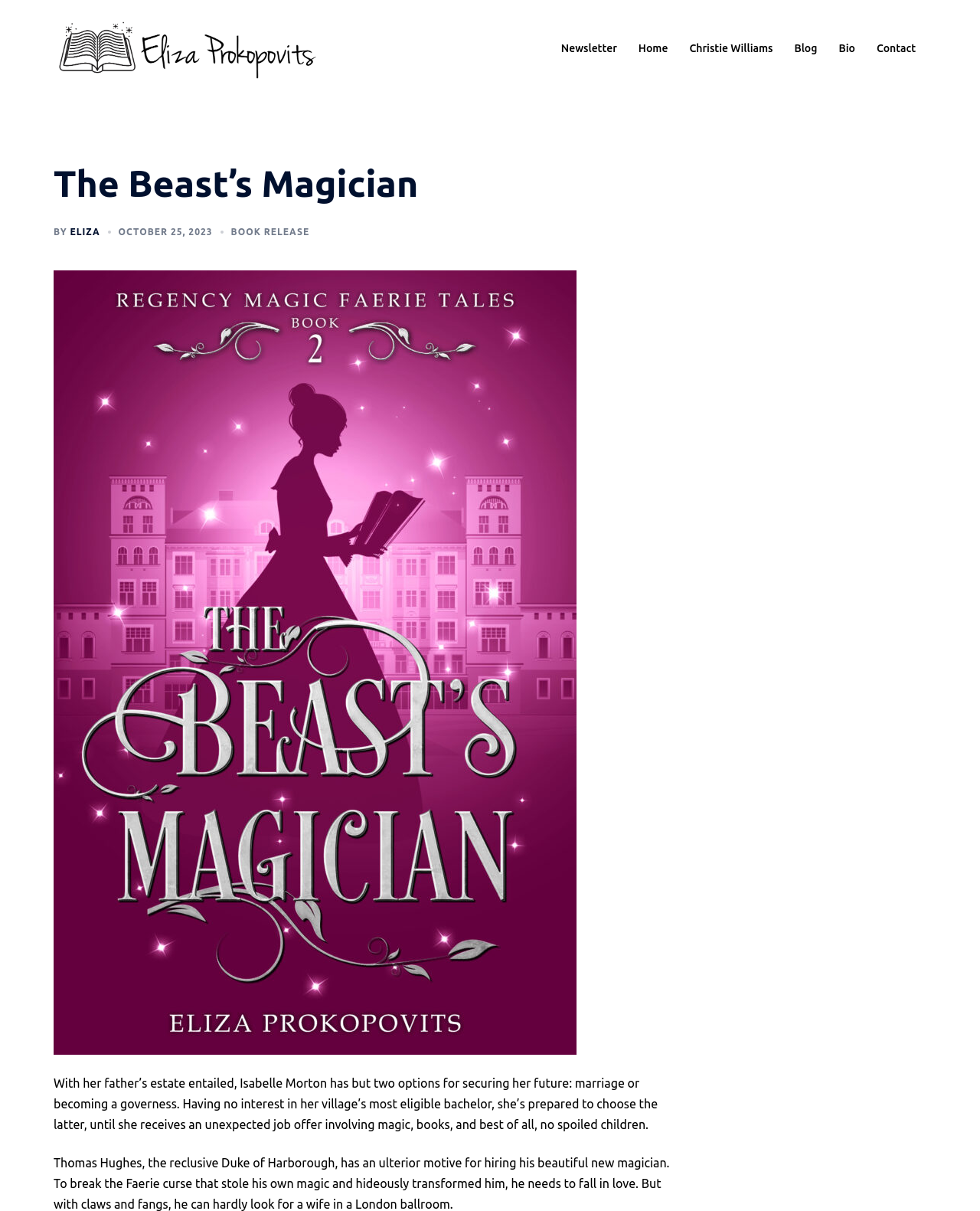Using the webpage screenshot, locate the HTML element that fits the following description and provide its bounding box: "Built with WooCommerce".

None